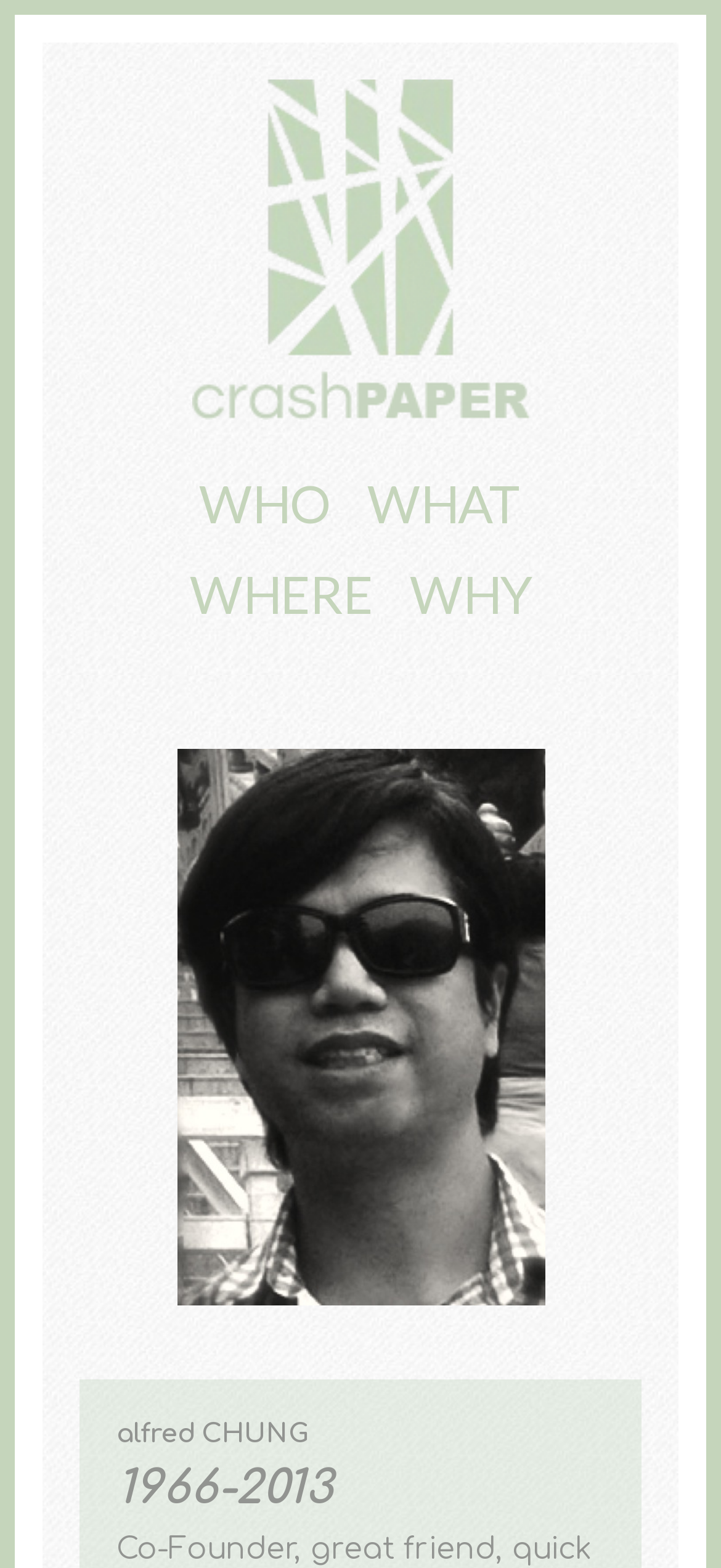What is the position of the image of Alfred Chung? Using the information from the screenshot, answer with a single word or phrase.

Top right